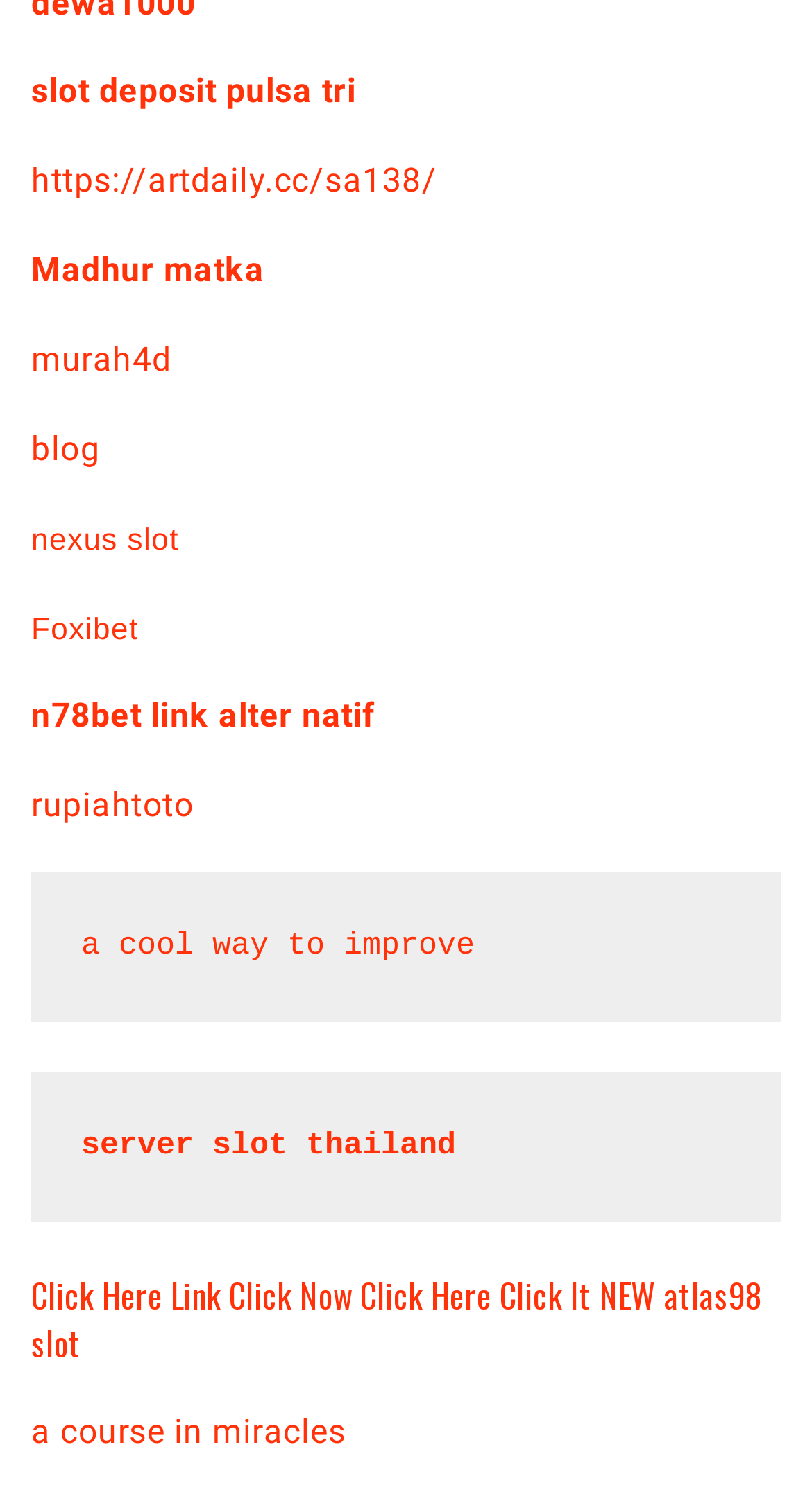Please locate the clickable area by providing the bounding box coordinates to follow this instruction: "read blog".

[0.038, 0.287, 0.123, 0.314]